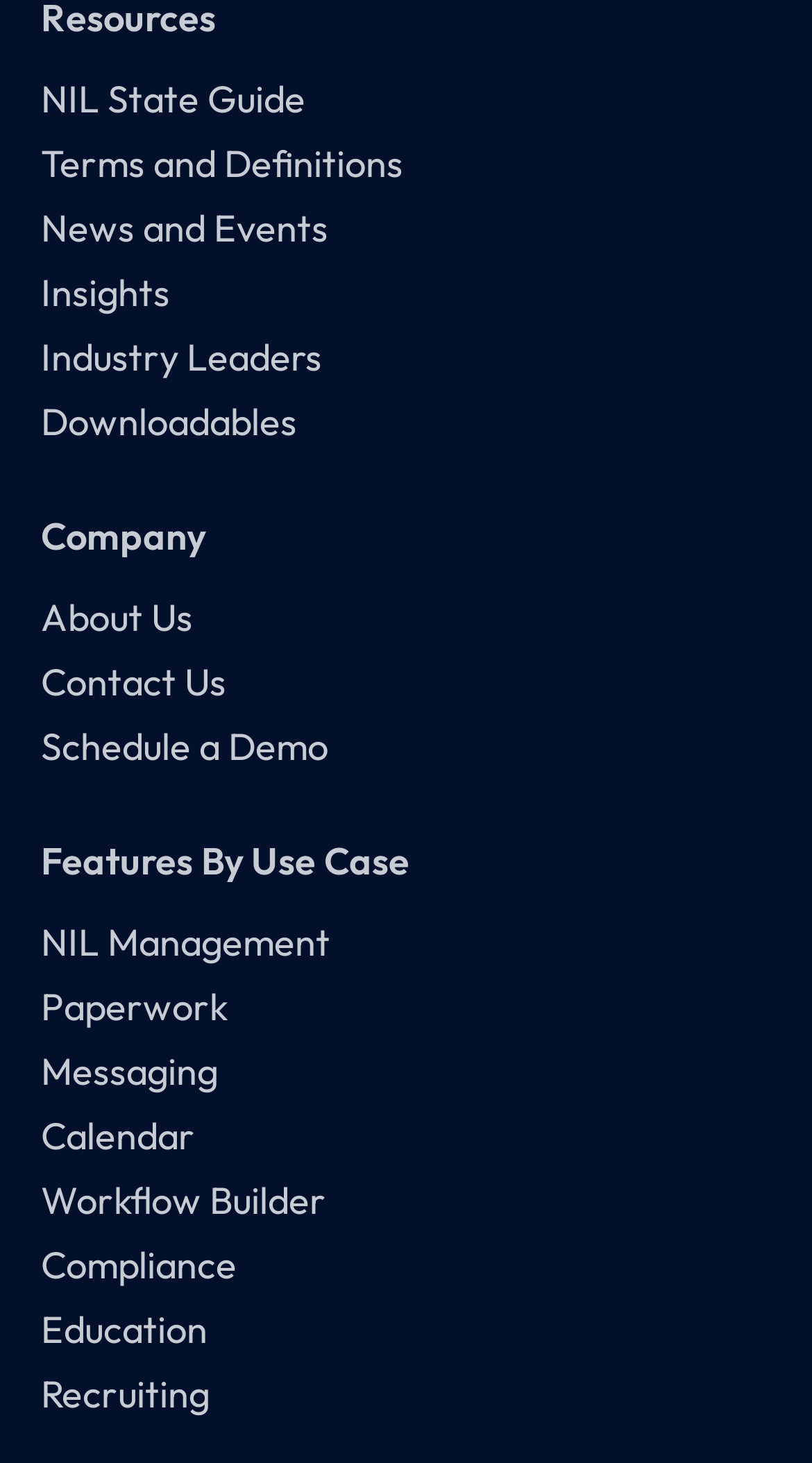Identify the bounding box coordinates of the area that should be clicked in order to complete the given instruction: "Learn about the company". The bounding box coordinates should be four float numbers between 0 and 1, i.e., [left, top, right, bottom].

[0.05, 0.35, 0.95, 0.383]